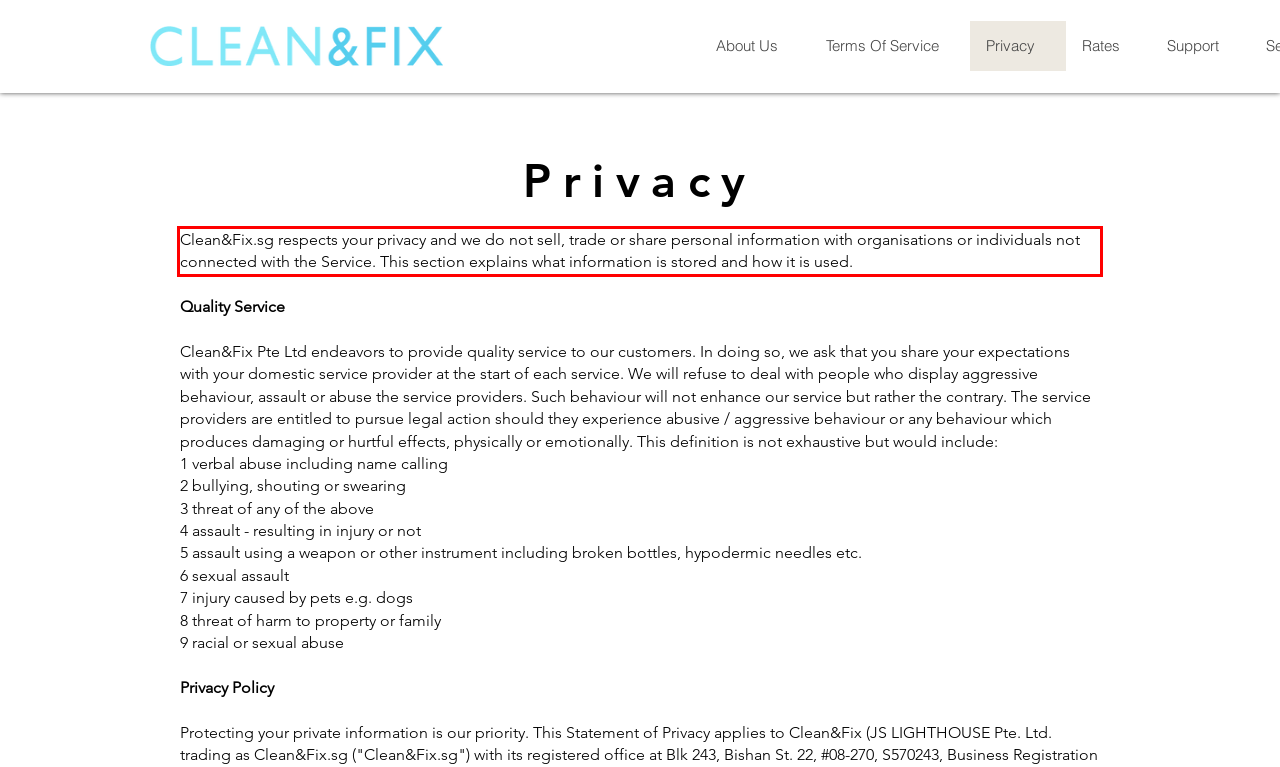You are provided with a screenshot of a webpage that includes a UI element enclosed in a red rectangle. Extract the text content inside this red rectangle.

Clean&Fix.sg respects your privacy and we do not sell, trade or share personal information with organisations or individuals not connected with the Service. This section explains what information is stored and how it is used.